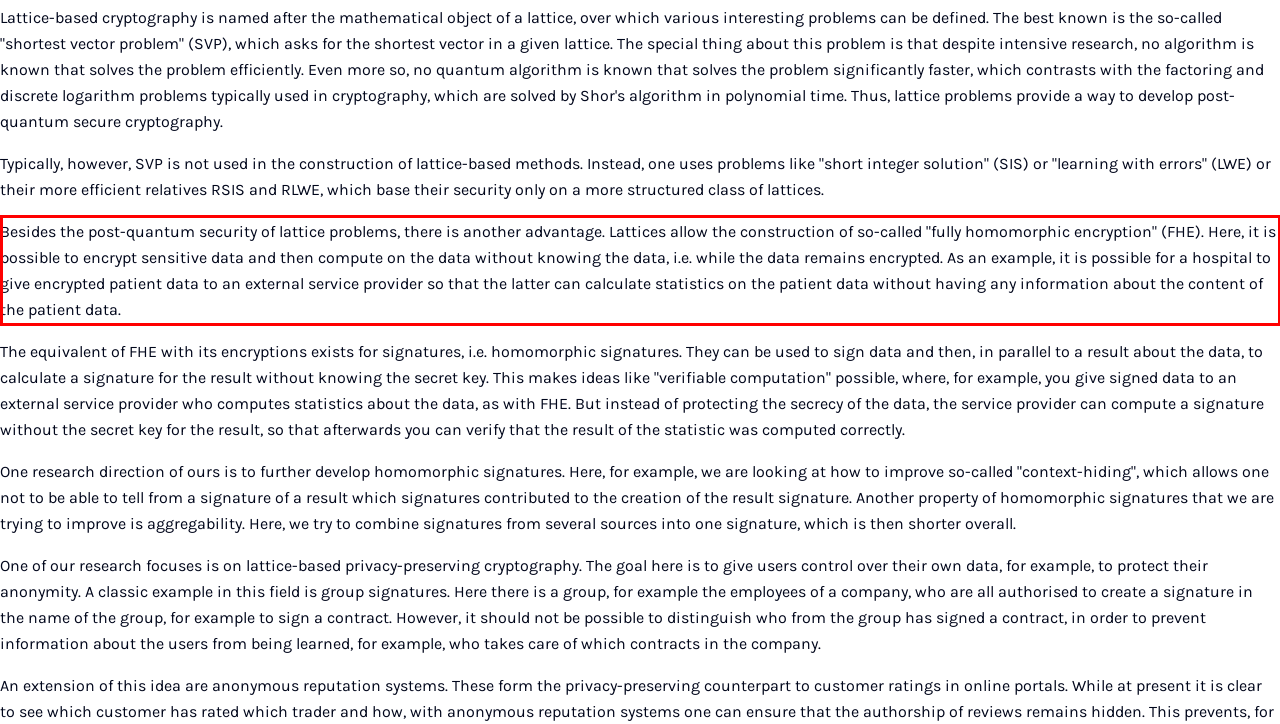You have a screenshot of a webpage with a red bounding box. Identify and extract the text content located inside the red bounding box.

Besides the post-quantum security of lattice problems, there is another advantage. Lattices allow the construction of so-called "fully homomorphic encryption" (FHE). Here, it is possible to encrypt sensitive data and then compute on the data without knowing the data, i.e. while the data remains encrypted. As an example, it is possible for a hospital to give encrypted patient data to an external service provider so that the latter can calculate statistics on the patient data without having any information about the content of the patient data.